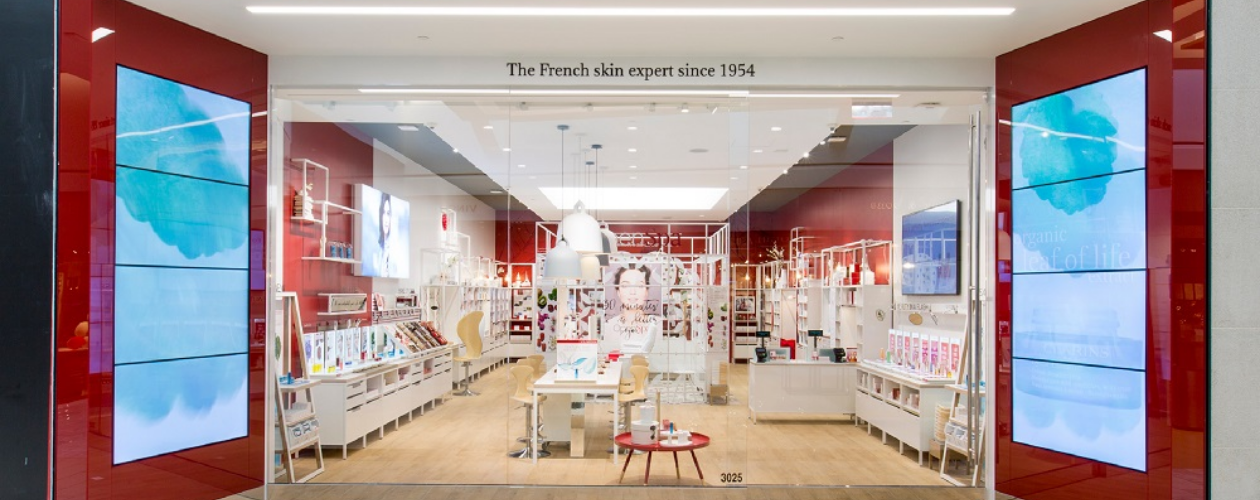Answer the following in one word or a short phrase: 
What is the purpose of the seating area in the store?

Consult with beauty advisors